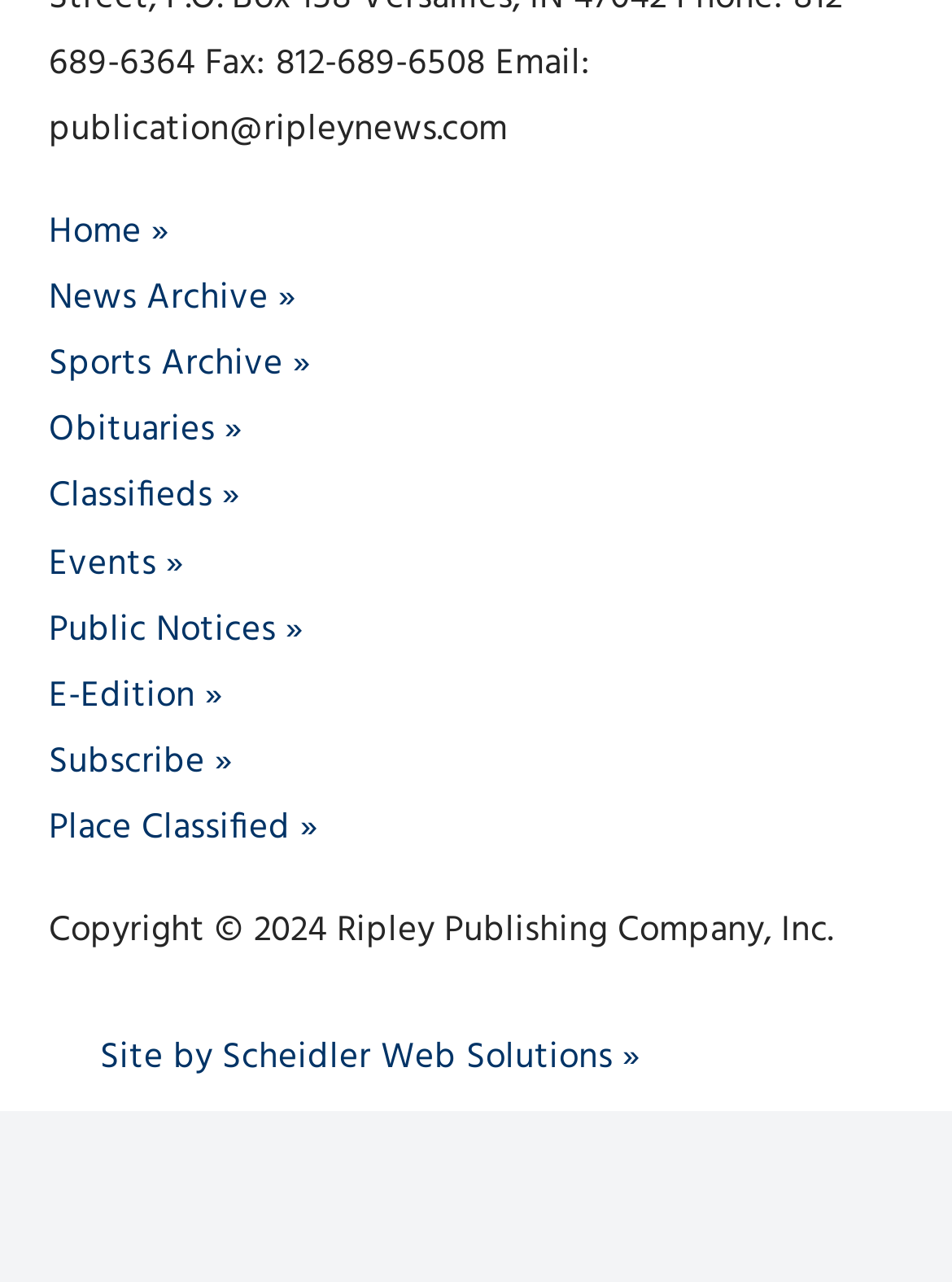Please locate the bounding box coordinates of the element's region that needs to be clicked to follow the instruction: "Visit E-Edition". The bounding box coordinates should be provided as four float numbers between 0 and 1, i.e., [left, top, right, bottom].

[0.051, 0.521, 0.233, 0.565]